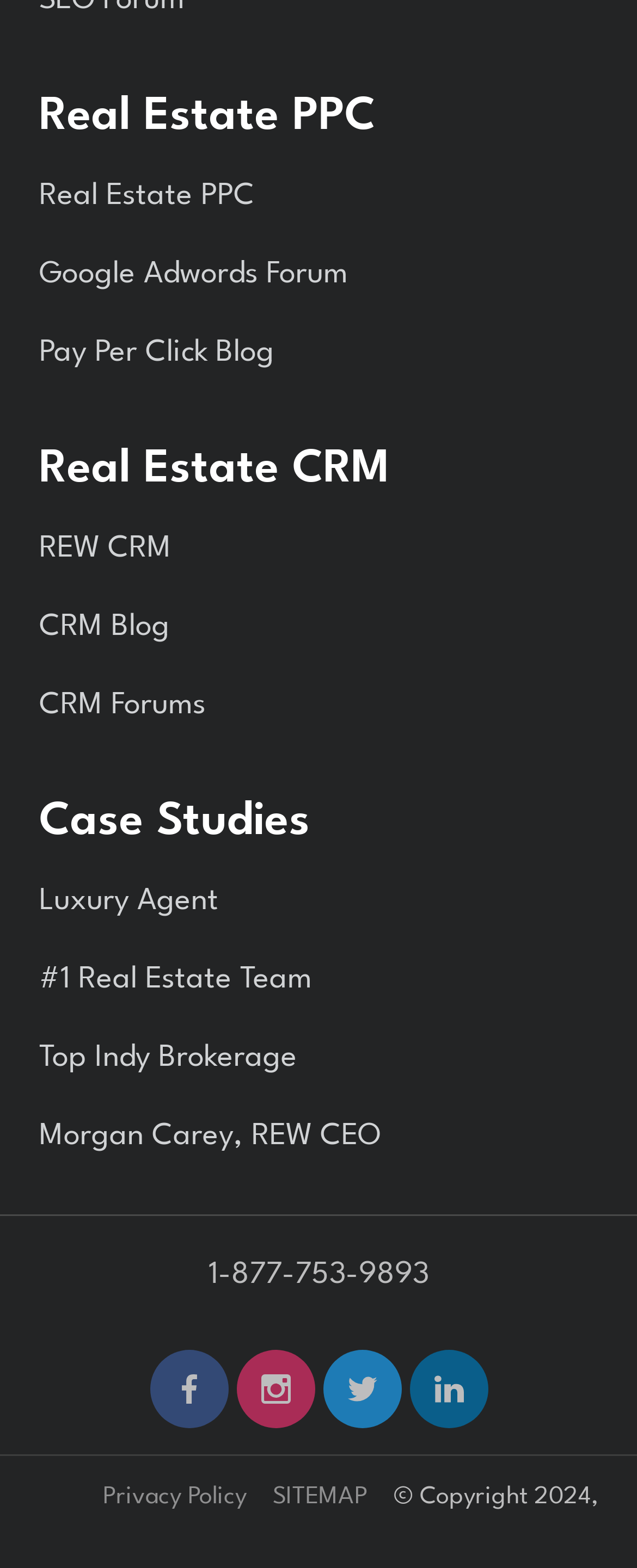Please provide a comprehensive response to the question based on the details in the image: How many links are present under the 'Case Studies' section?

The webpage has four links under the 'Case Studies' section, which are 'Luxury Agent', '#1 Real Estate Team', 'Top Indy Brokerage', and 'Morgan Carey, REW CEO'.